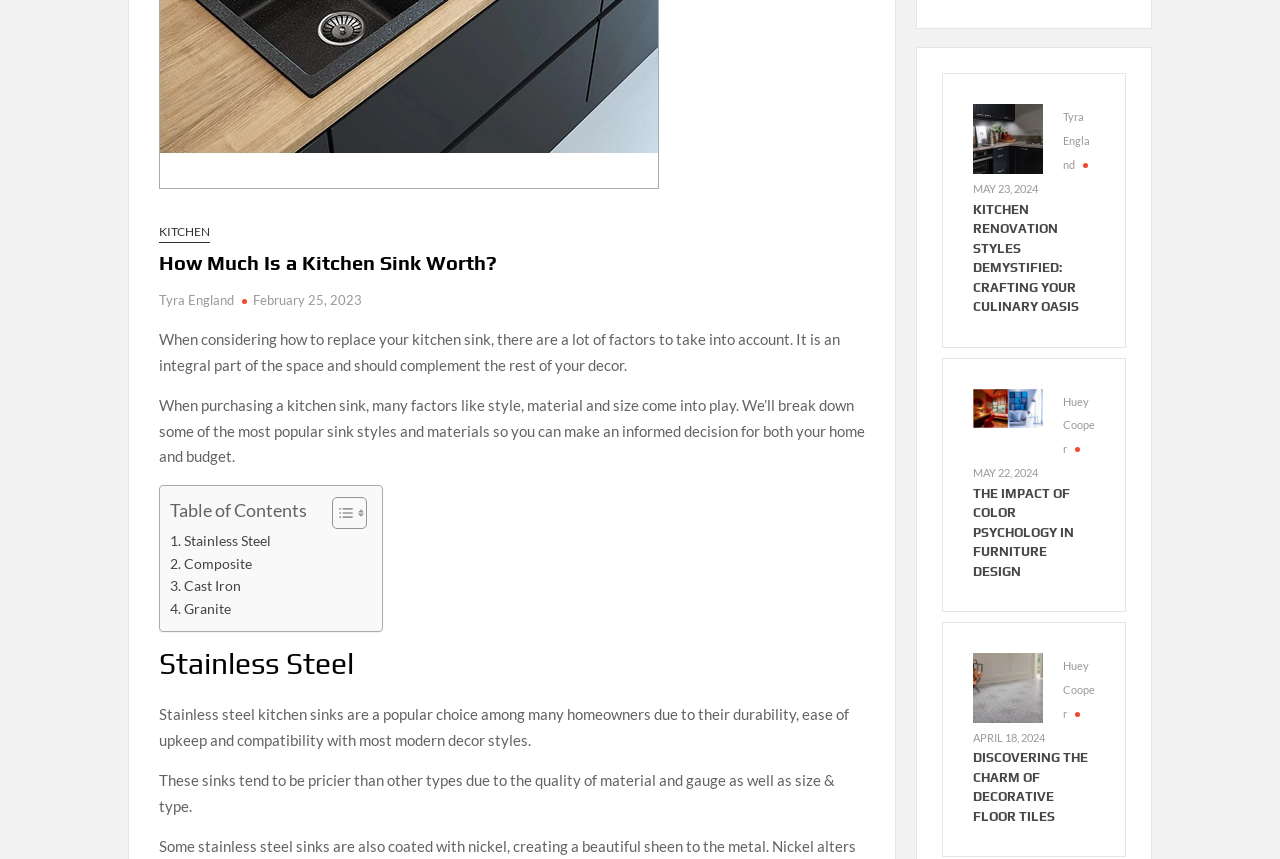Given the description of the UI element: "[Evolution] Bug#387181: same problem here", predict the bounding box coordinates in the form of [left, top, right, bottom], with each value being a float between 0 and 1.

None